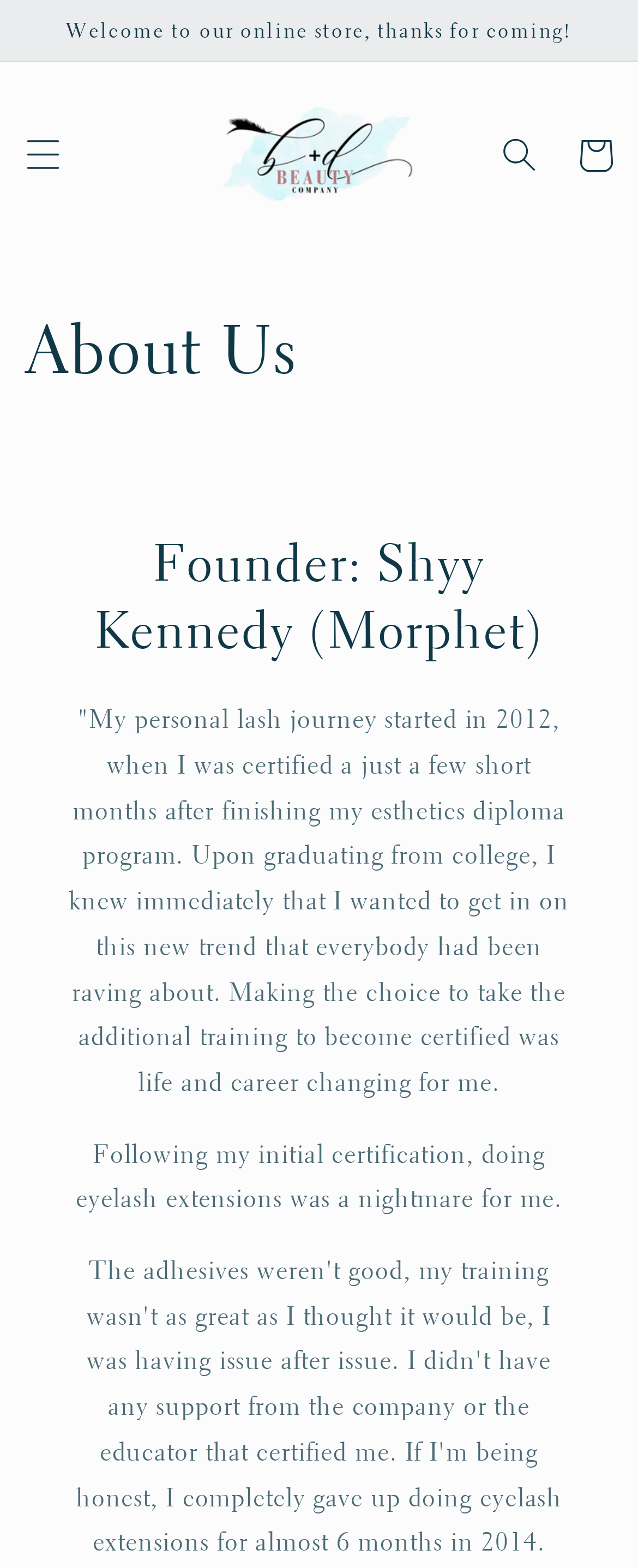What is the topic of the text about the founder's experience?
Please respond to the question with a detailed and informative answer.

The topic of the text can be inferred from the context of the founder's personal lash journey and the mention of certification and training in eyelash extensions.